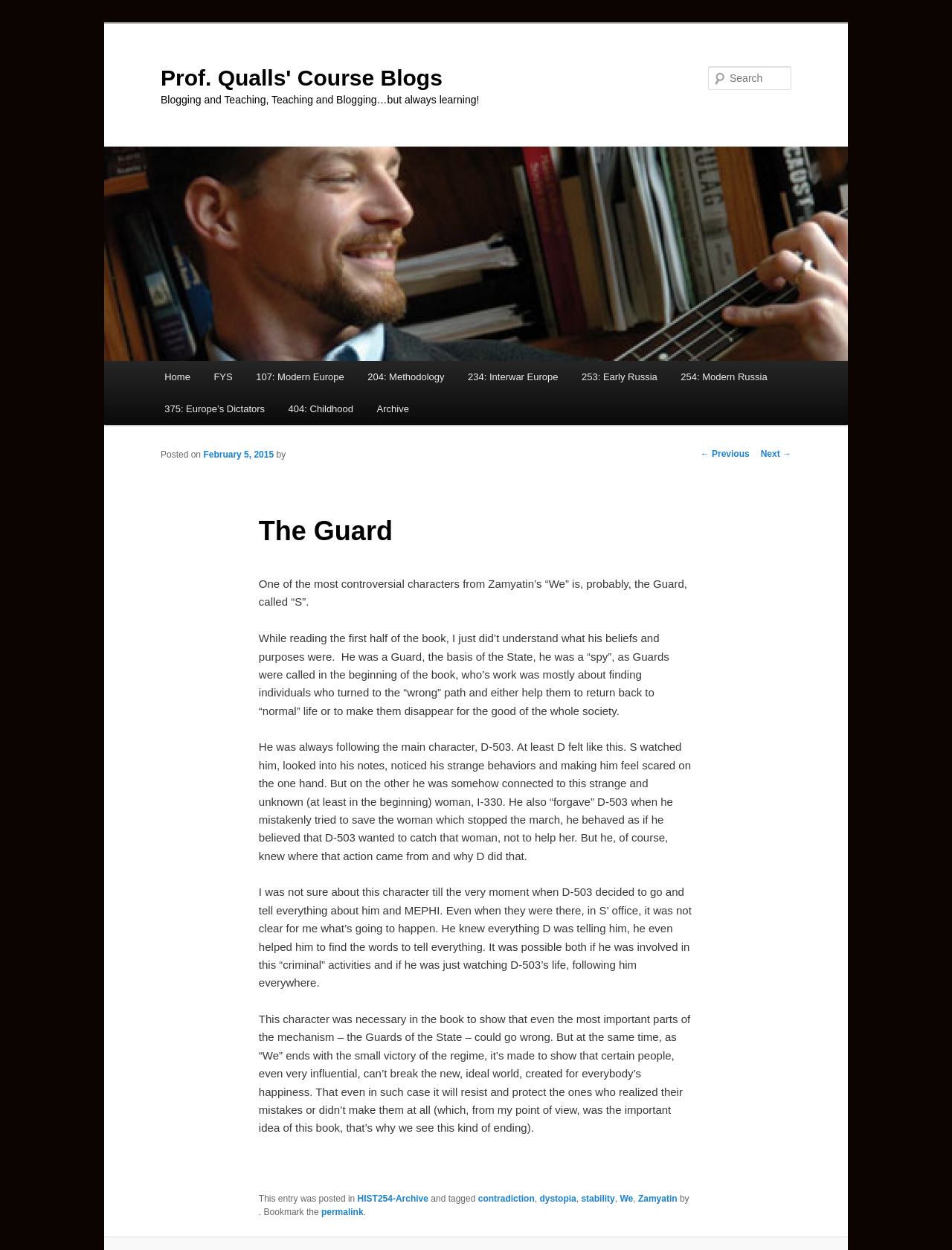Based on the element description: "stability", identify the UI element and provide its bounding box coordinates. Use four float numbers between 0 and 1, [left, top, right, bottom].

[0.61, 0.955, 0.646, 0.963]